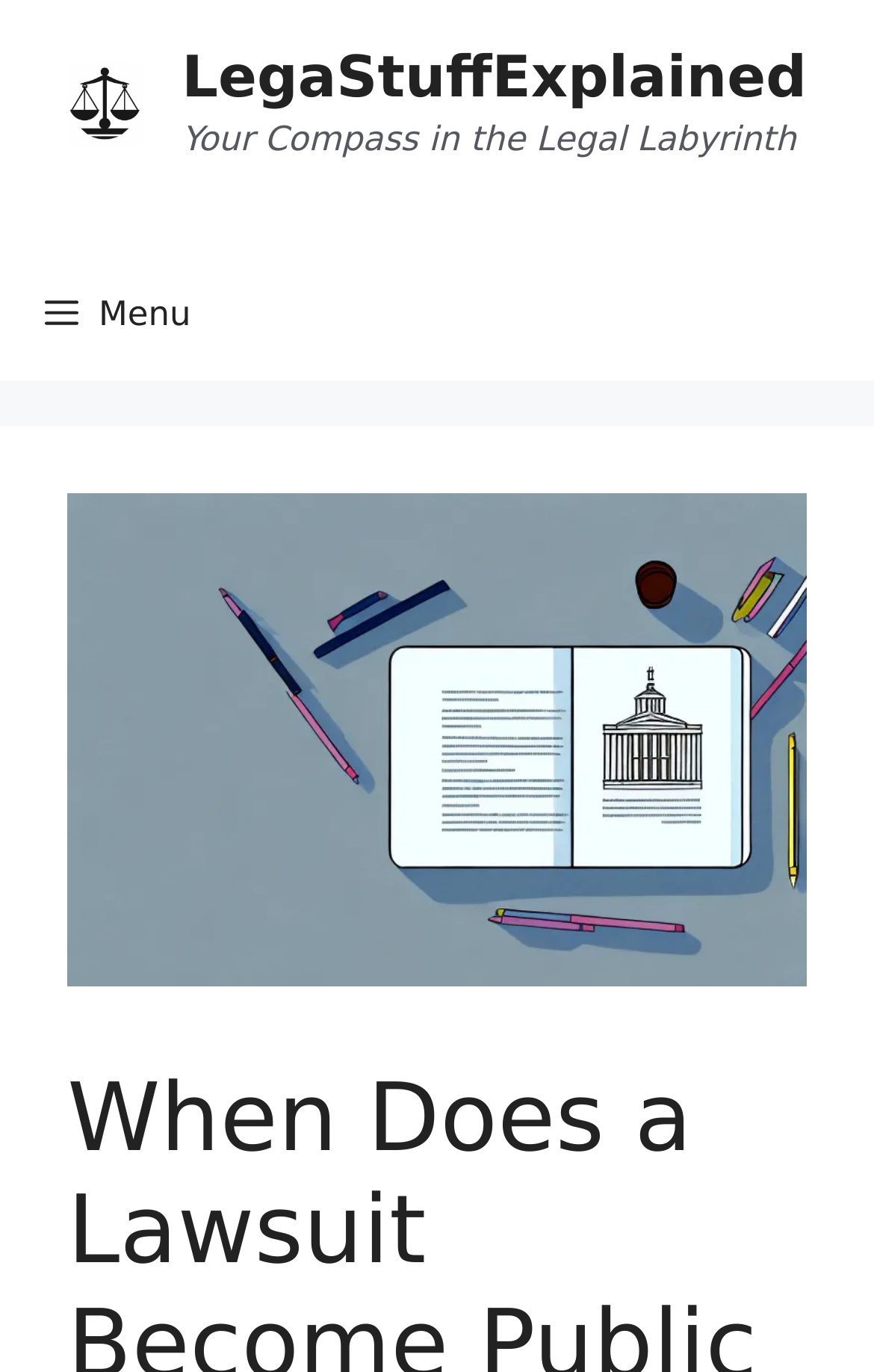Provide a single word or phrase answer to the question: 
What is the tagline of the website?

Your Compass in the Legal Labyrinth